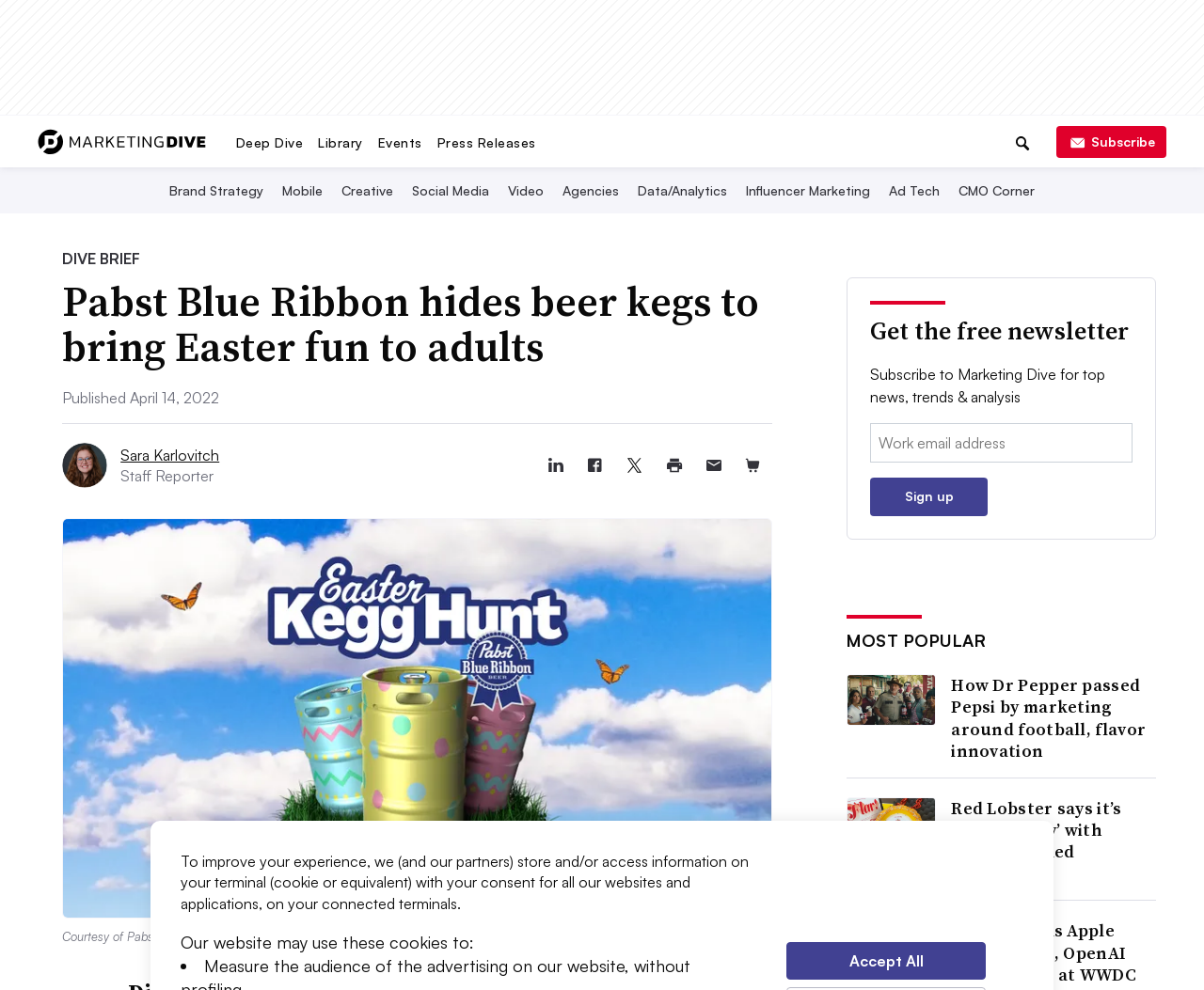Detail the various sections and features of the webpage.

This webpage is a marketing news website optimized for mobile phones. At the top, there is a navigation menu with links to "Marketing Dive", "Deep Dive", "Library", "Events", "Press Releases", and "Topics". Below the navigation menu, there is a search bar with a search button and a "close search" icon on the right side.

On the left side of the page, there is a menu bar with links to various marketing topics such as "Brand Strategy", "Mobile", "Creative", and more. Below the menu bar, there is a news article with a heading "Pabst Blue Ribbon hides beer kegs to bring Easter fun to adults" and a subheading "DIVE BRIEF". The article has a published date of April 14, 2022, and is written by Sara Karlovitch, a staff reporter. There are social media sharing links and an image of the author's headshot on the right side of the article.

Below the article, there is a figure with an image and a caption "Courtesy of Pabst Blue Ribbon". On the right side of the page, there is a section to subscribe to the newsletter with a heading "Get the free newsletter" and a brief description. There is a textbox to enter an email address and a "Sign up" button.

Further down the page, there is a section with a heading "MOST POPULAR" that lists three popular news articles with images and brief descriptions. Each article has a link to read more.